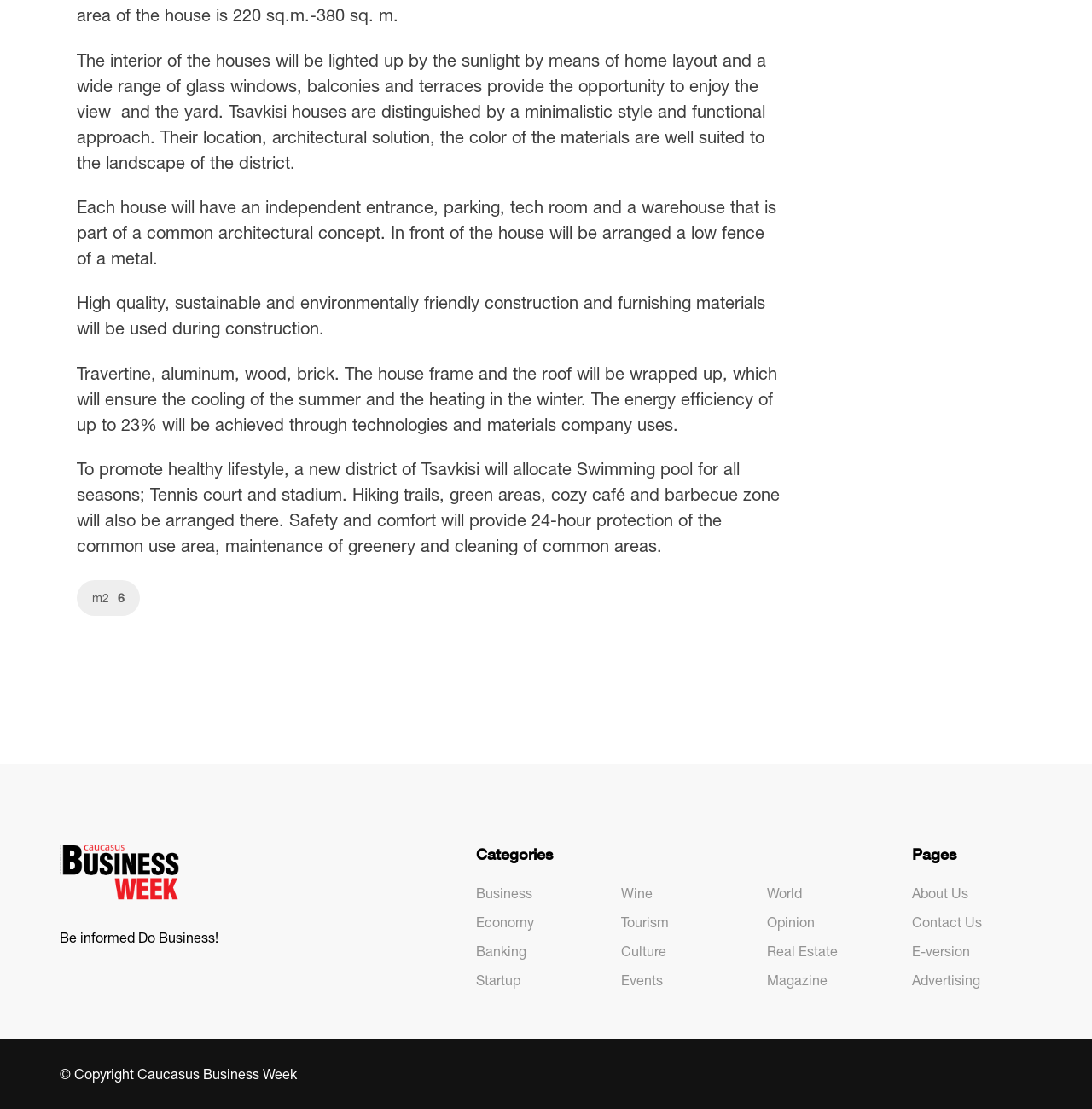What is the architectural style of Tsavkisi houses?
Using the image, provide a detailed and thorough answer to the question.

The answer can be found in the first StaticText element, which describes the interior of the houses and mentions that Tsavkisi houses are distinguished by a minimalistic style and functional approach.